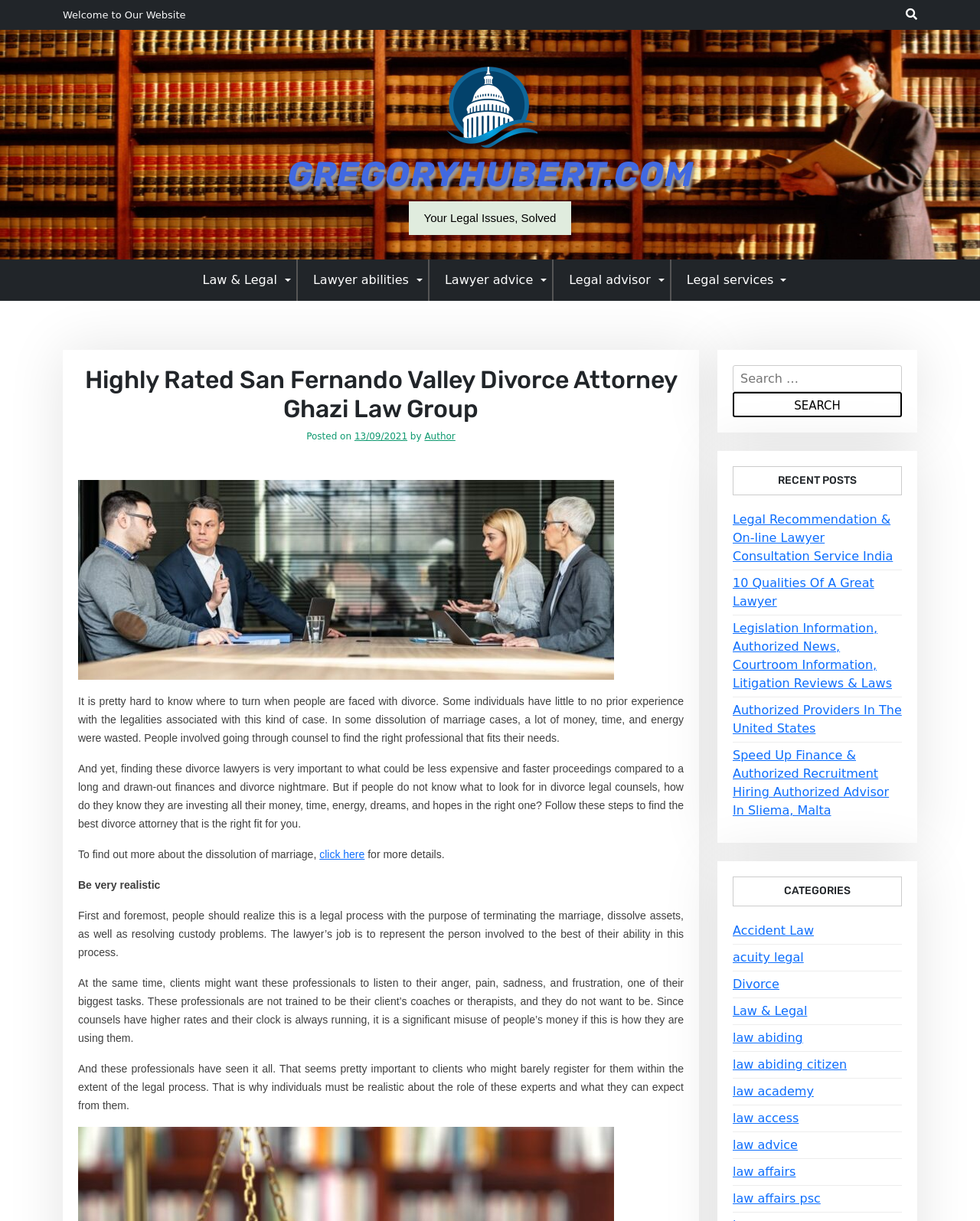Determine the bounding box coordinates of the clickable region to follow the instruction: "Click the 'Law & Legal' link".

[0.191, 0.212, 0.303, 0.246]